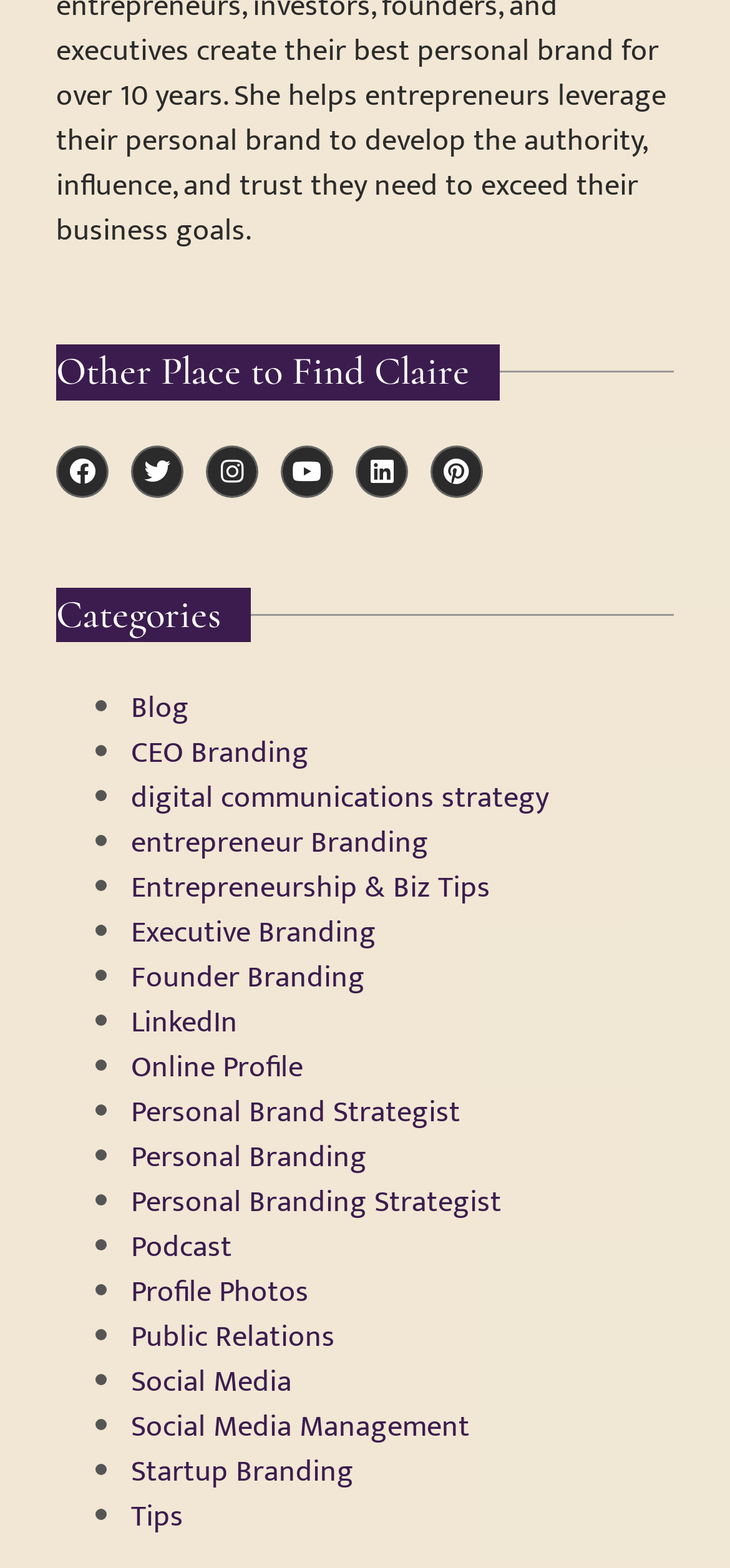Based on the element description, predict the bounding box coordinates (top-left x, top-left y, bottom-right x, bottom-right y) for the UI element in the screenshot: Entrepreneurship & Biz Tips

[0.179, 0.551, 0.672, 0.583]